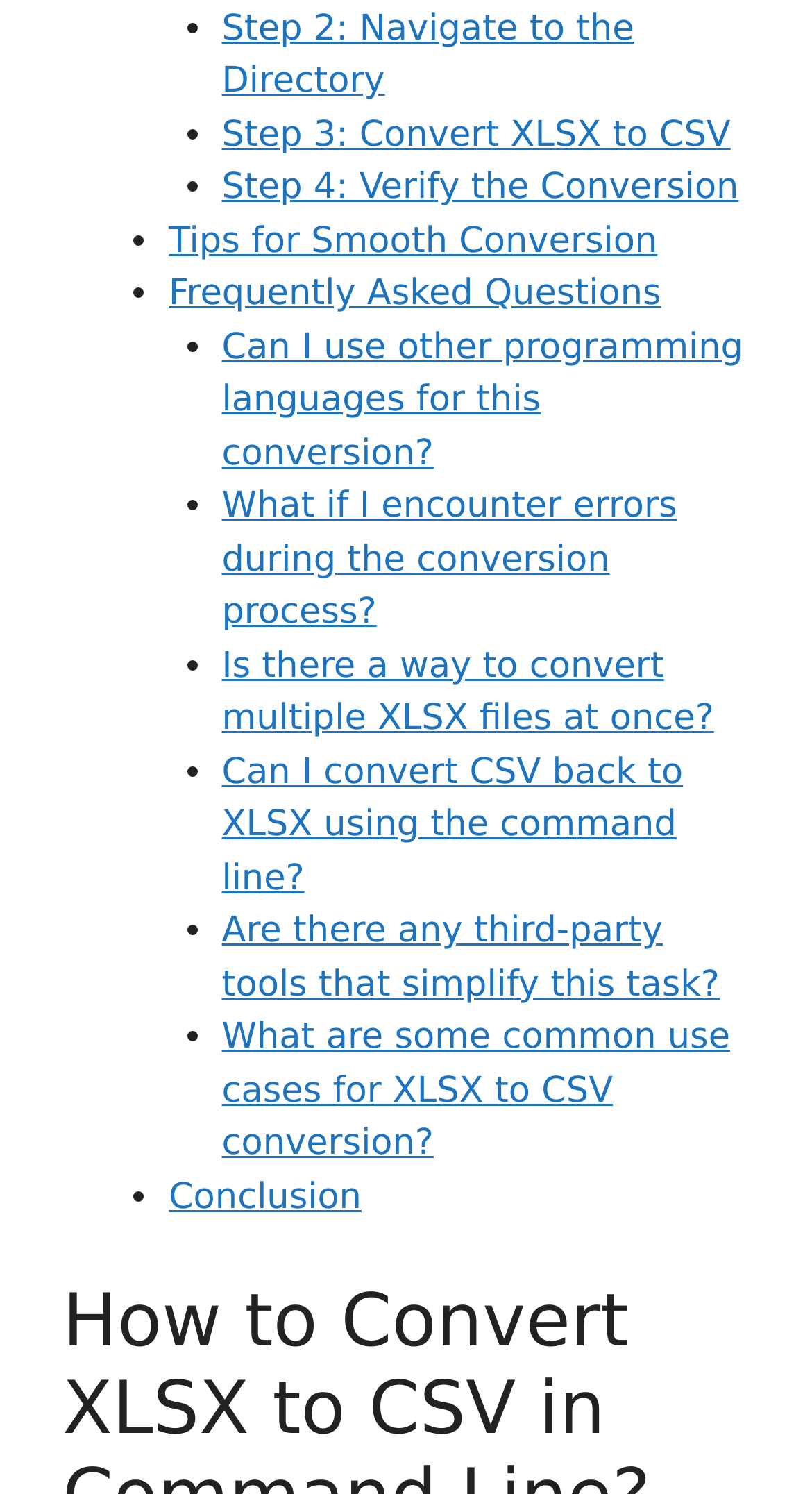Find the bounding box coordinates for the area that must be clicked to perform this action: "View Conclusion".

[0.208, 0.787, 0.445, 0.815]